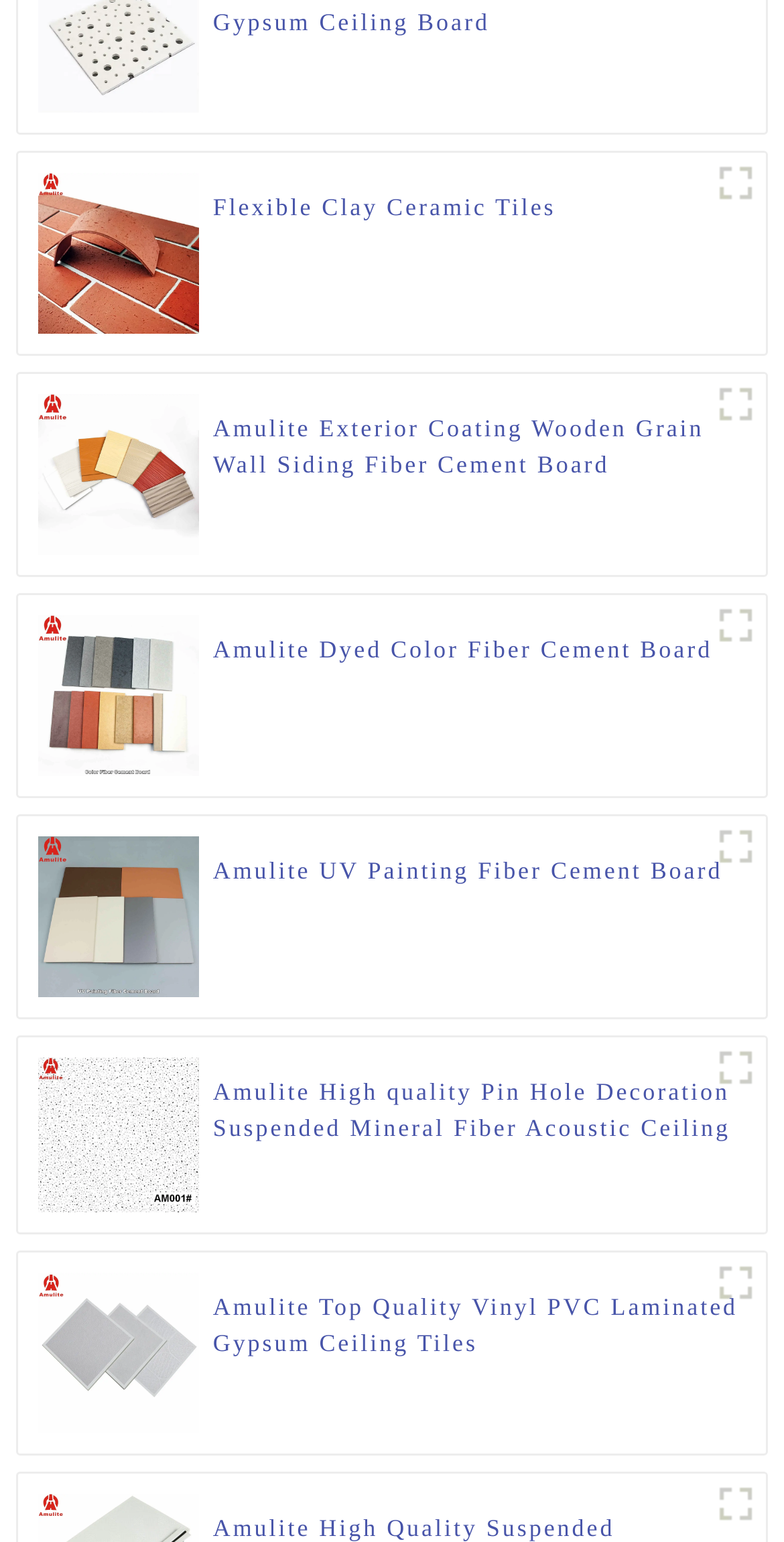Please reply to the following question using a single word or phrase: 
Is the webpage showing a single product or multiple products?

Multiple products